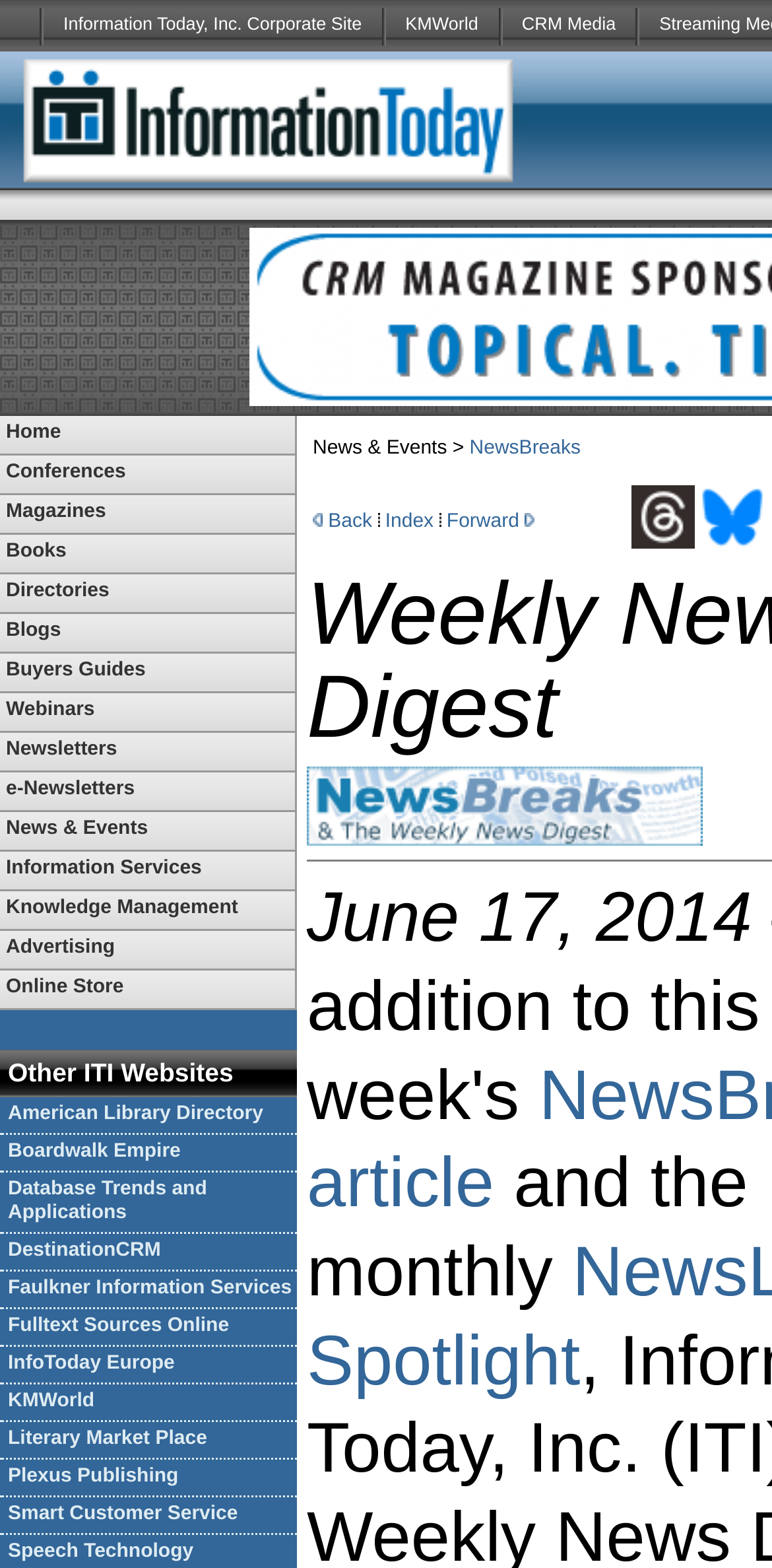Determine the bounding box coordinates for the element that should be clicked to follow this instruction: "Click on the 'Threads' link". The coordinates should be given as four float numbers between 0 and 1, in the format [left, top, right, bottom].

[0.817, 0.335, 0.908, 0.354]